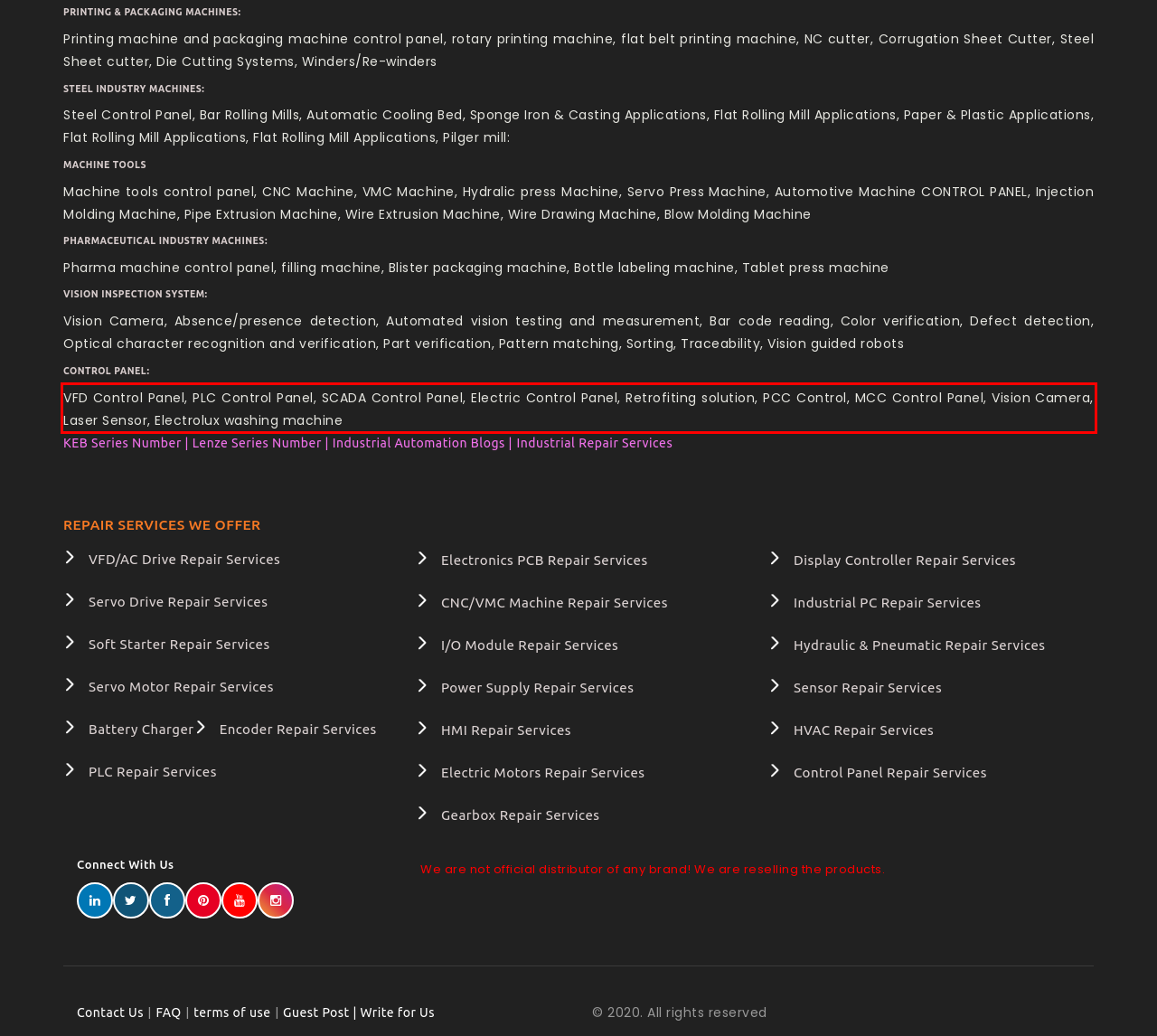Using the webpage screenshot, recognize and capture the text within the red bounding box.

VFD Control Panel, PLC Control Panel, SCADA Control Panel, Electric Control Panel, Retrofiting solution, PCC Control, MCC Control Panel, Vision Camera, Laser Sensor, Electrolux washing machine